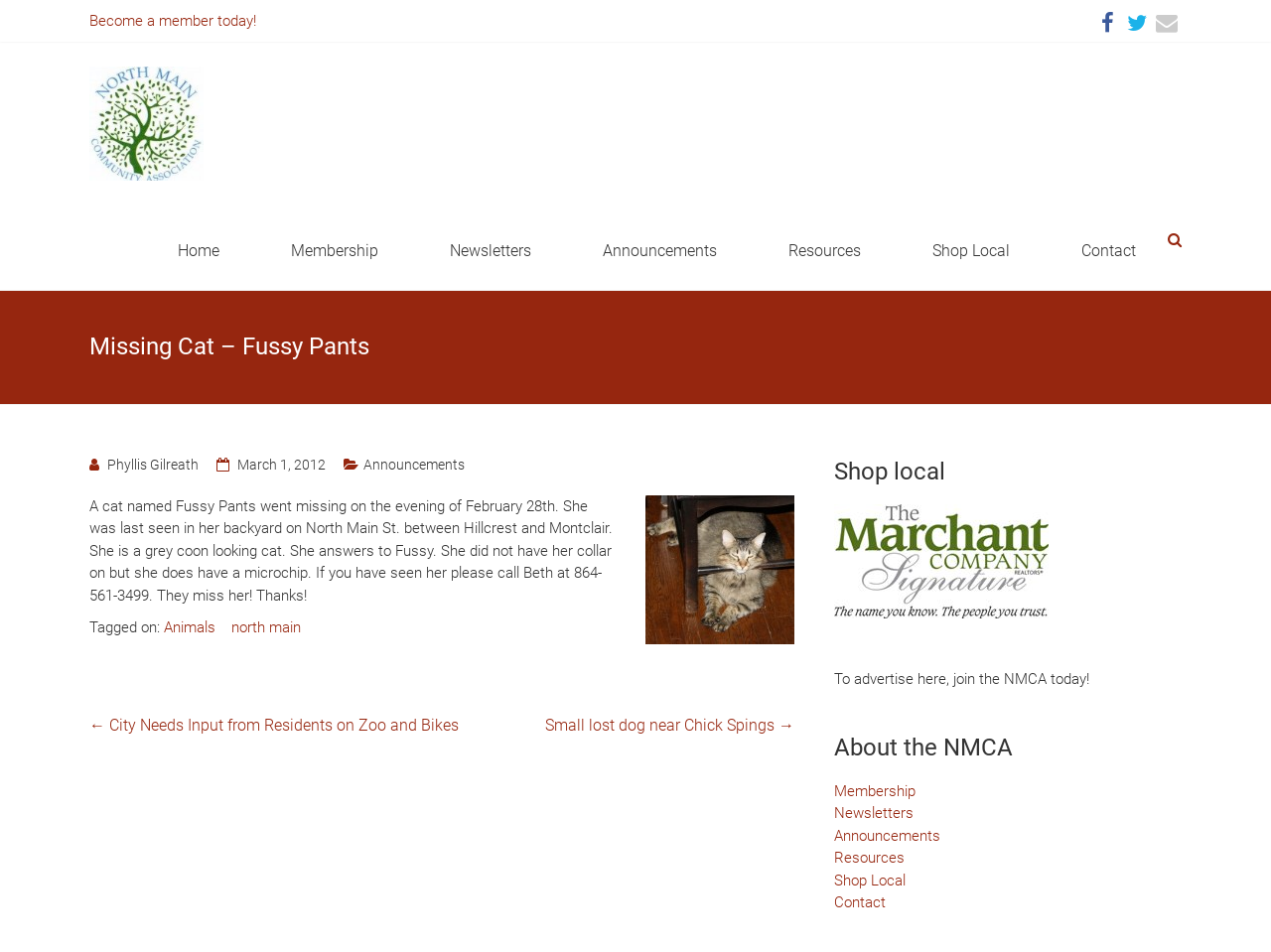Please identify the bounding box coordinates of the element I should click to complete this instruction: 'View the 'ABOUT' page'. The coordinates should be given as four float numbers between 0 and 1, like this: [left, top, right, bottom].

None